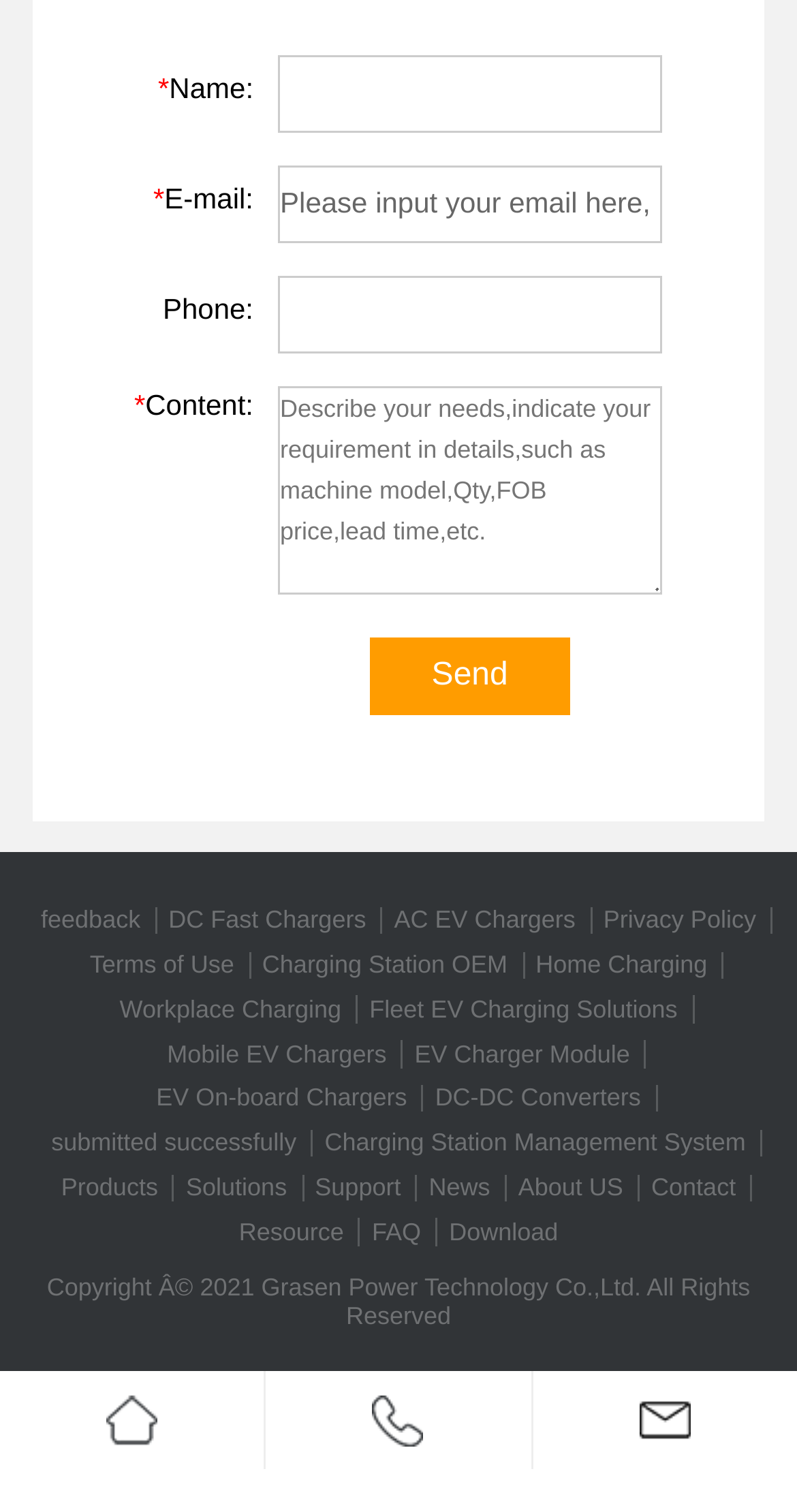Please pinpoint the bounding box coordinates for the region I should click to adhere to this instruction: "Click the Send button".

[0.465, 0.422, 0.714, 0.473]